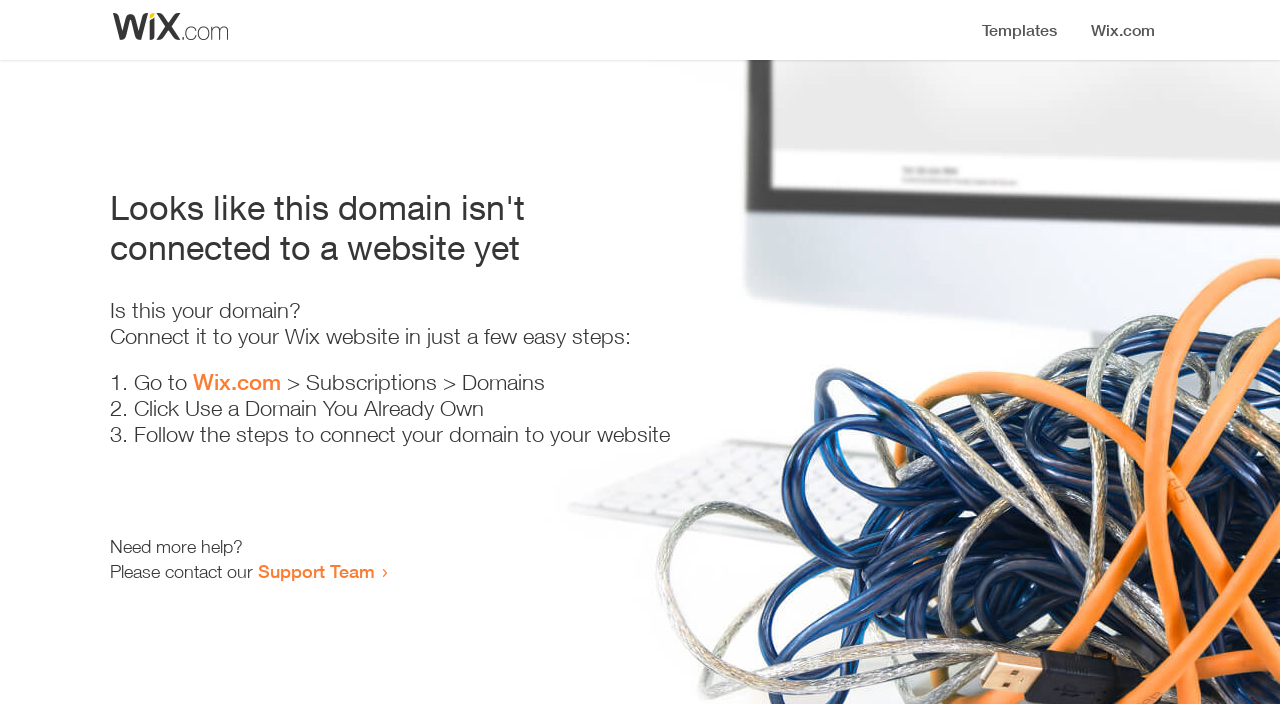Identify the bounding box for the described UI element: "Support Team".

[0.202, 0.795, 0.293, 0.827]